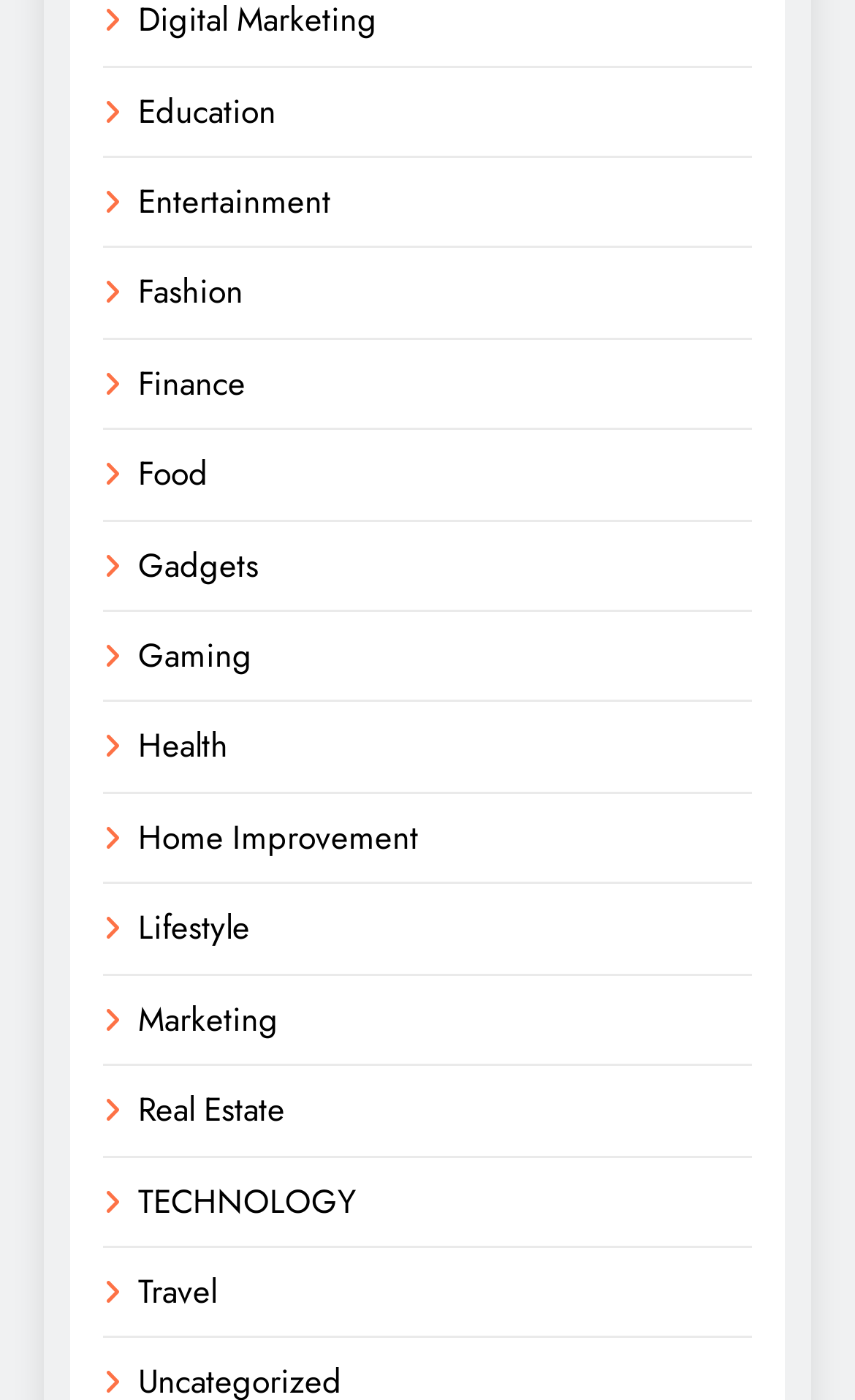Please locate the bounding box coordinates of the region I need to click to follow this instruction: "View Finance".

[0.162, 0.257, 0.287, 0.291]